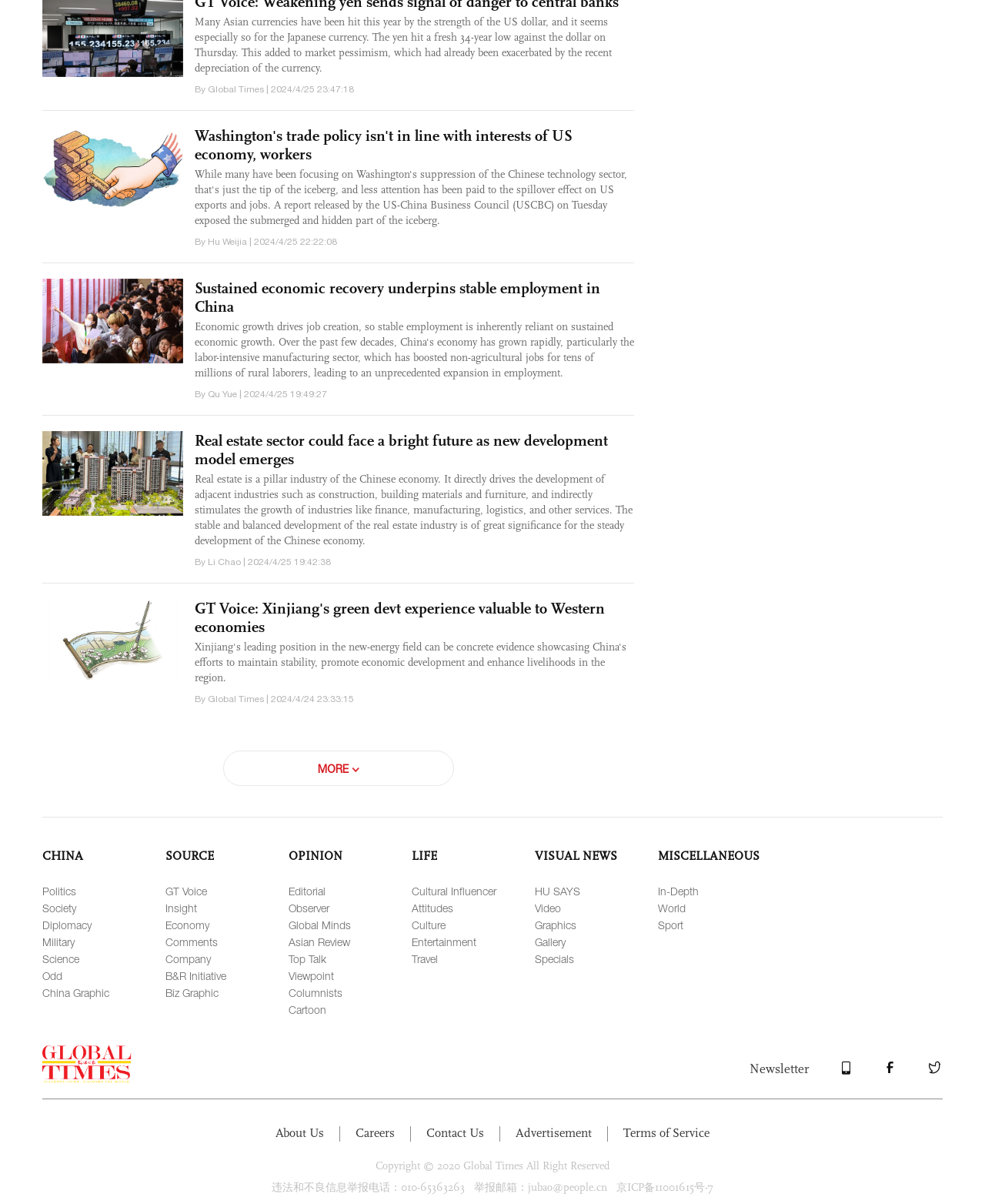Using the element description provided, determine the bounding box coordinates in the format (top-left x, top-left y, bottom-right x, bottom-right y). Ensure that all values are floating point numbers between 0 and 1. Element description: Terms of Service

[0.633, 0.935, 0.72, 0.947]